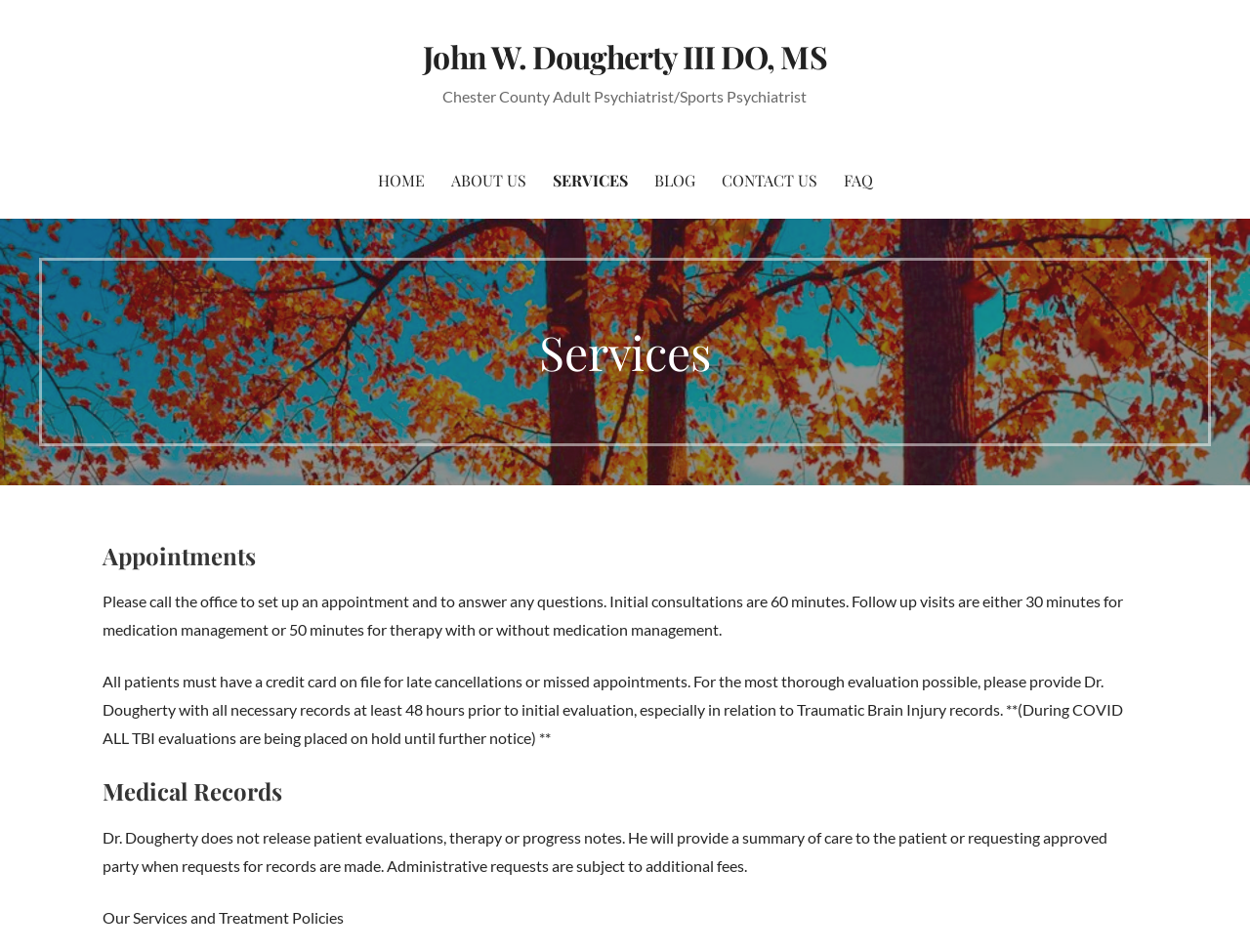Your task is to find and give the main heading text of the webpage.

John W. Dougherty III DO, MS